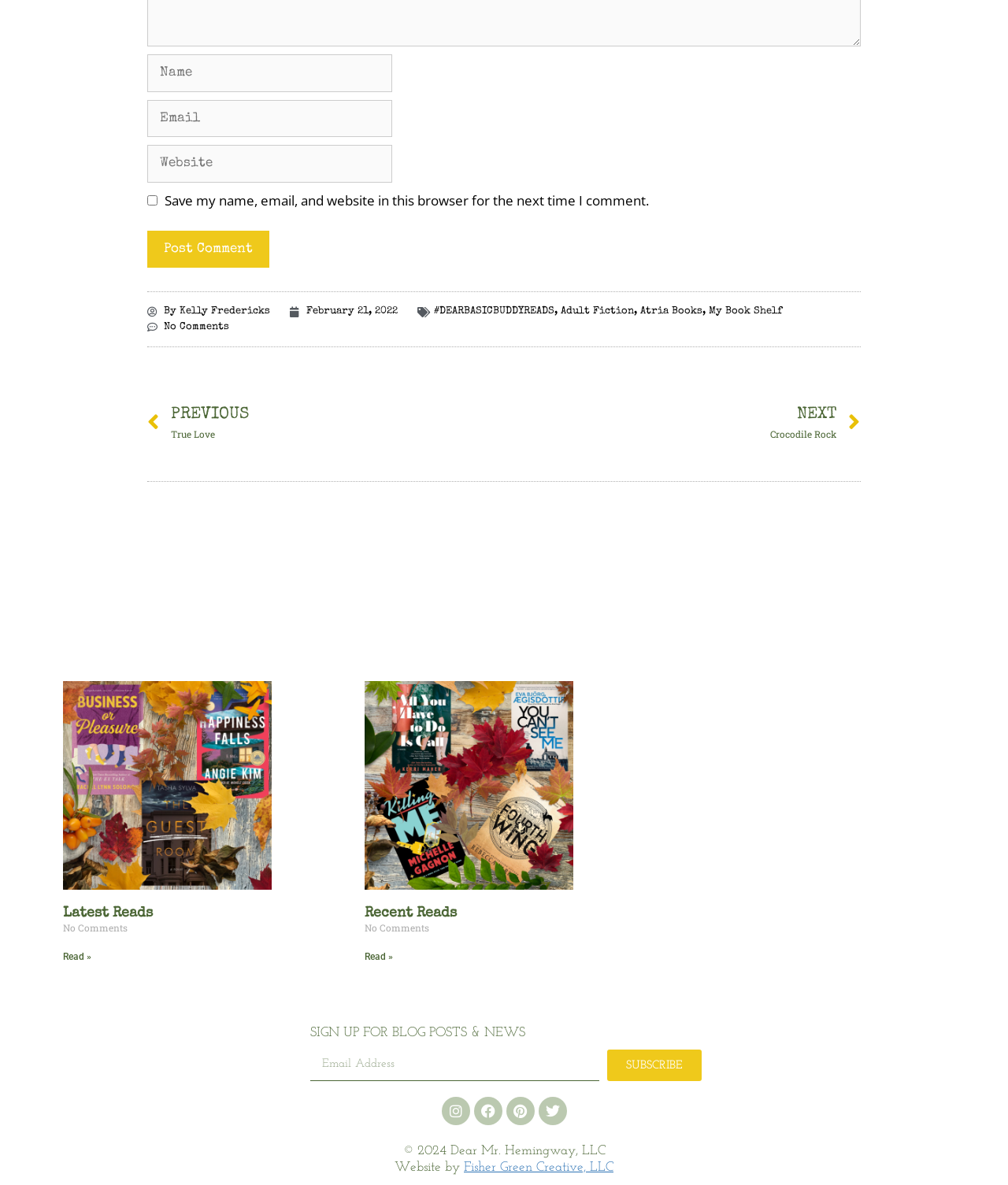Provide a one-word or short-phrase answer to the question:
What is the function of the 'SUBSCRIBE' button?

Subscribe to blog posts